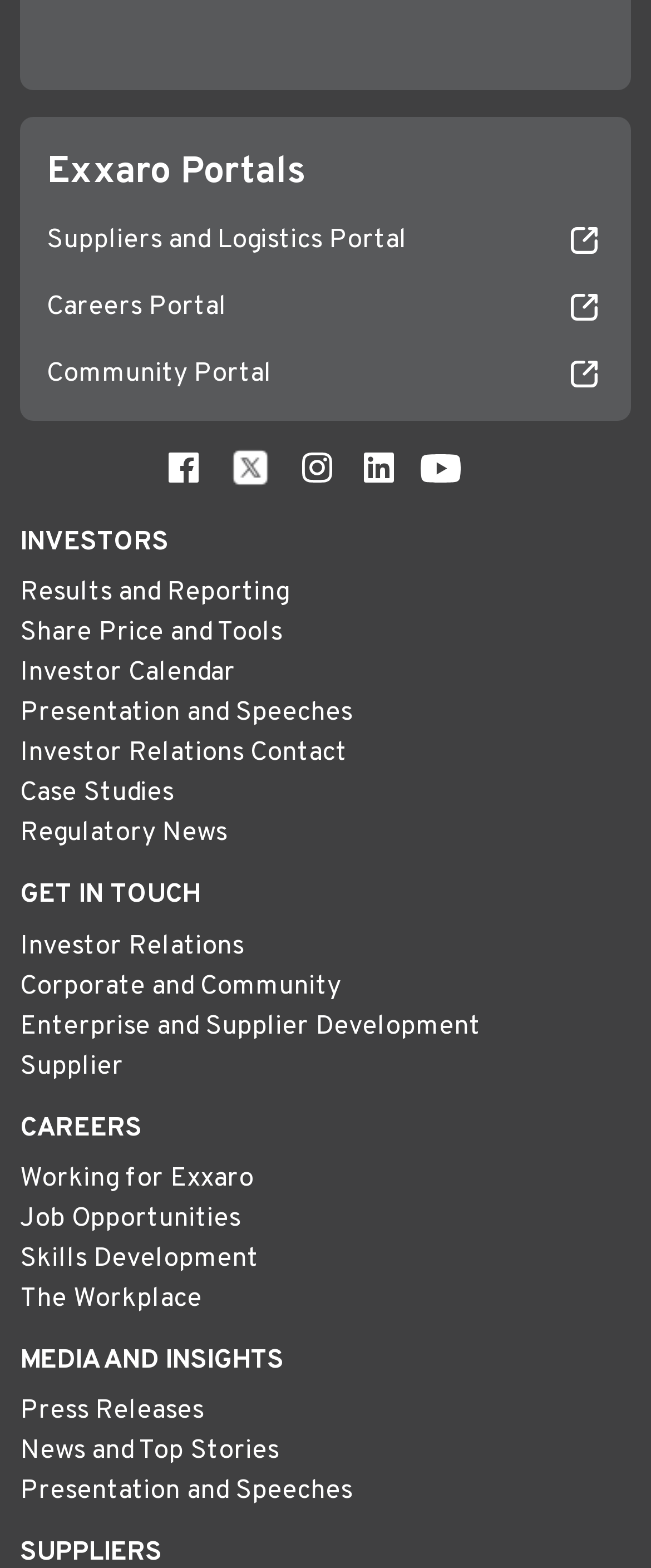Identify the bounding box coordinates for the element that needs to be clicked to fulfill this instruction: "Check nearby grocery stores". Provide the coordinates in the format of four float numbers between 0 and 1: [left, top, right, bottom].

None